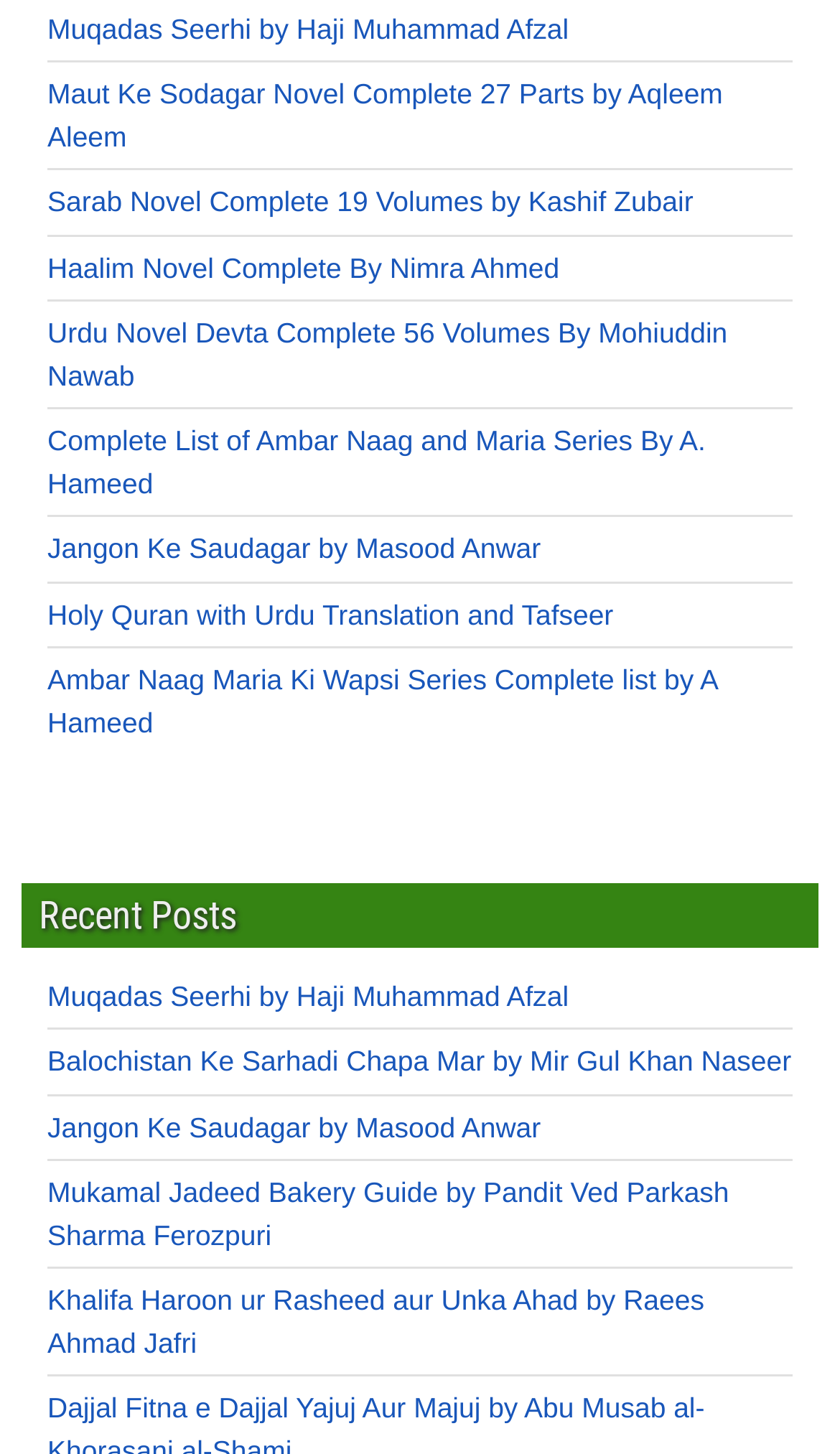Determine the bounding box coordinates of the region to click in order to accomplish the following instruction: "Read Holy Quran with Urdu Translation and Tafseer". Provide the coordinates as four float numbers between 0 and 1, specifically [left, top, right, bottom].

[0.056, 0.412, 0.73, 0.434]